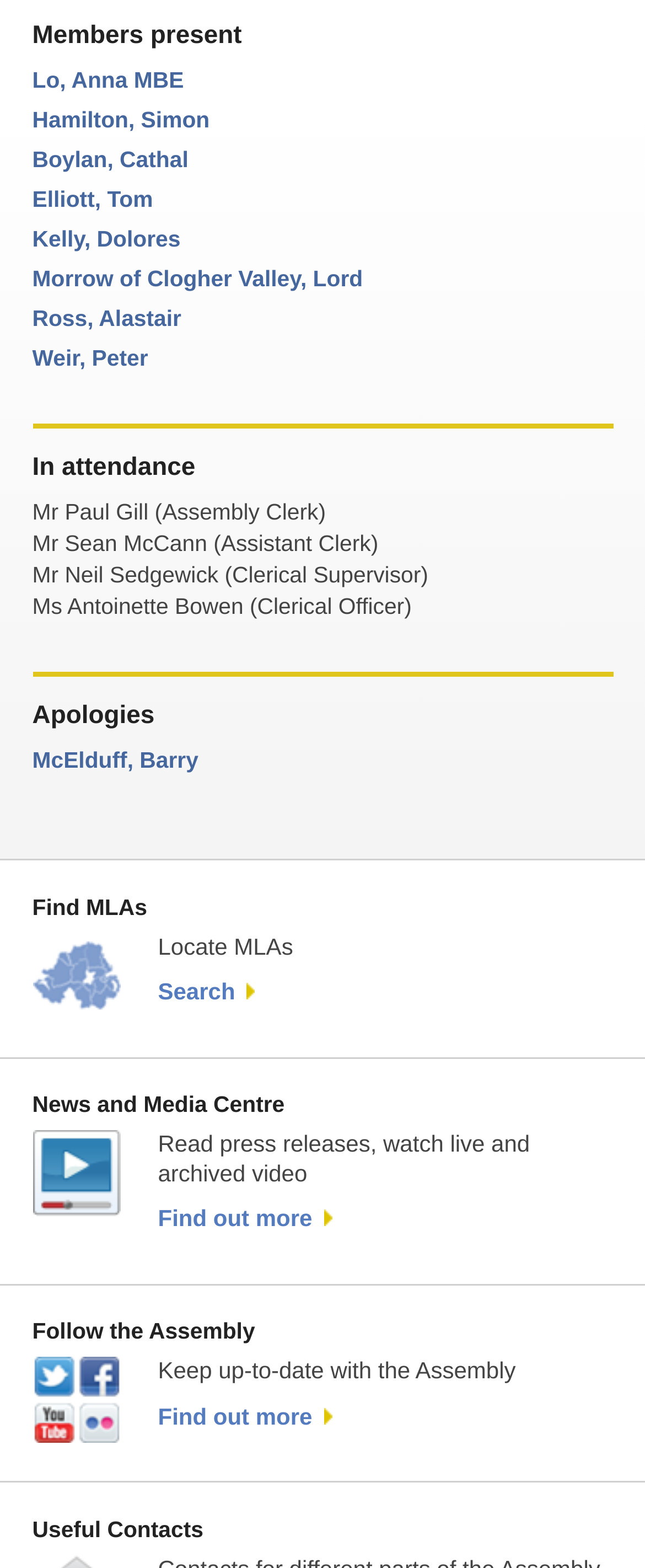What is the topic of the 'News and Media Centre' section?
Based on the image, answer the question with as much detail as possible.

The 'News and Media Centre' section contains an image, a static text 'Read press releases, watch live and archived video', and a link 'Find out more', indicating that this section is about news, press releases, and videos.